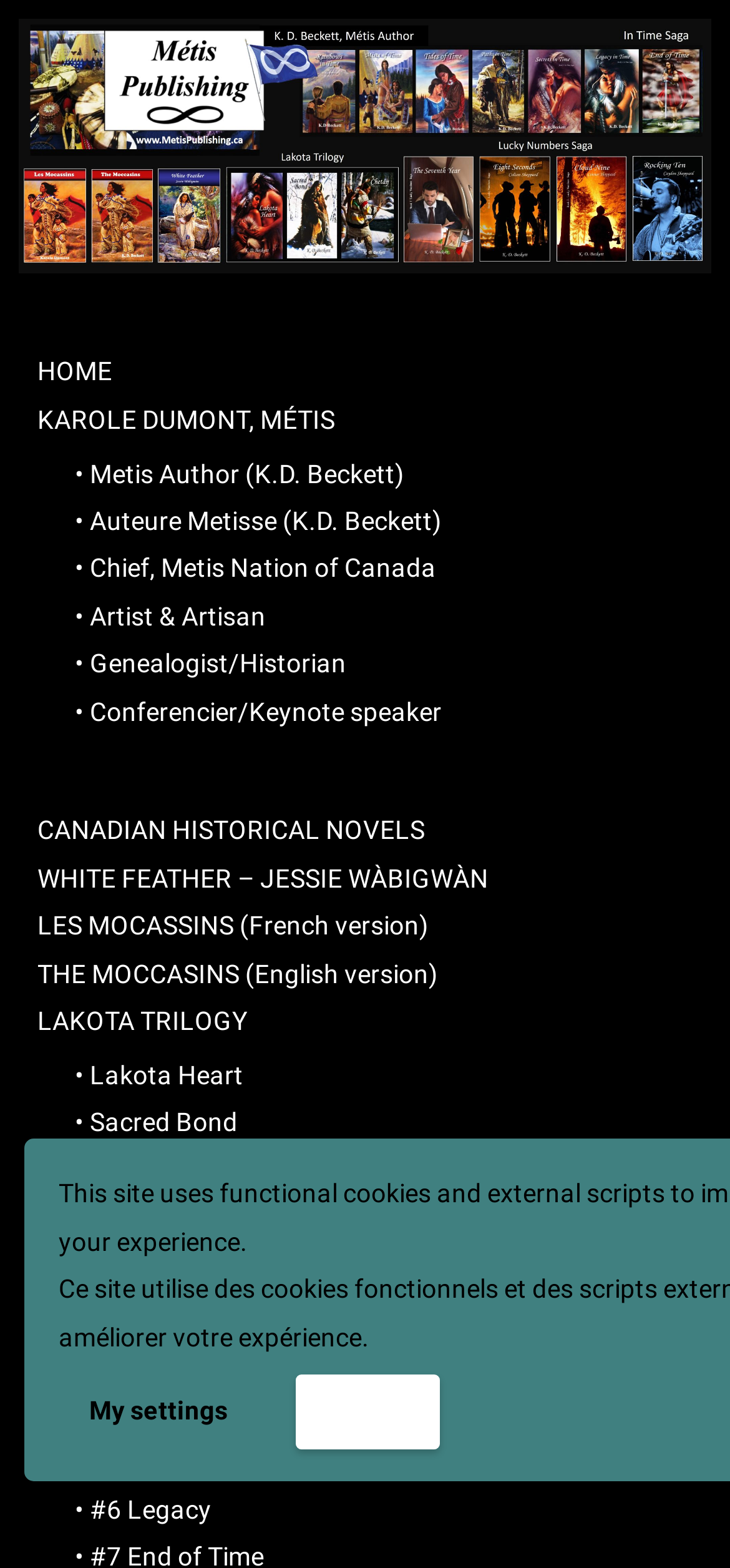Provide a brief response in the form of a single word or phrase:
What is the name of the author?

Karole Dumont